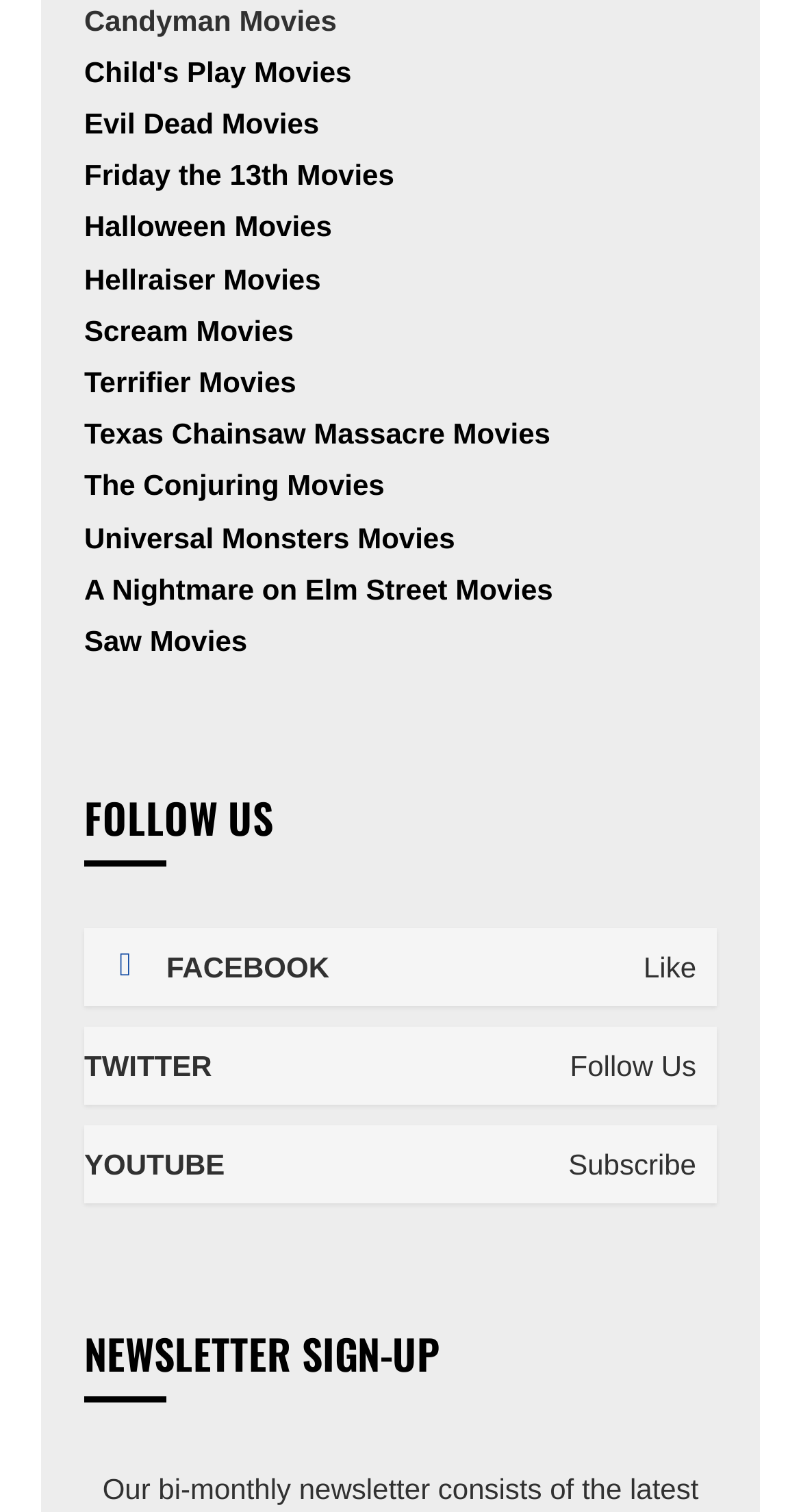Please specify the bounding box coordinates of the clickable region necessary for completing the following instruction: "Click on The Conjuring Movies". The coordinates must consist of four float numbers between 0 and 1, i.e., [left, top, right, bottom].

[0.105, 0.31, 0.48, 0.332]